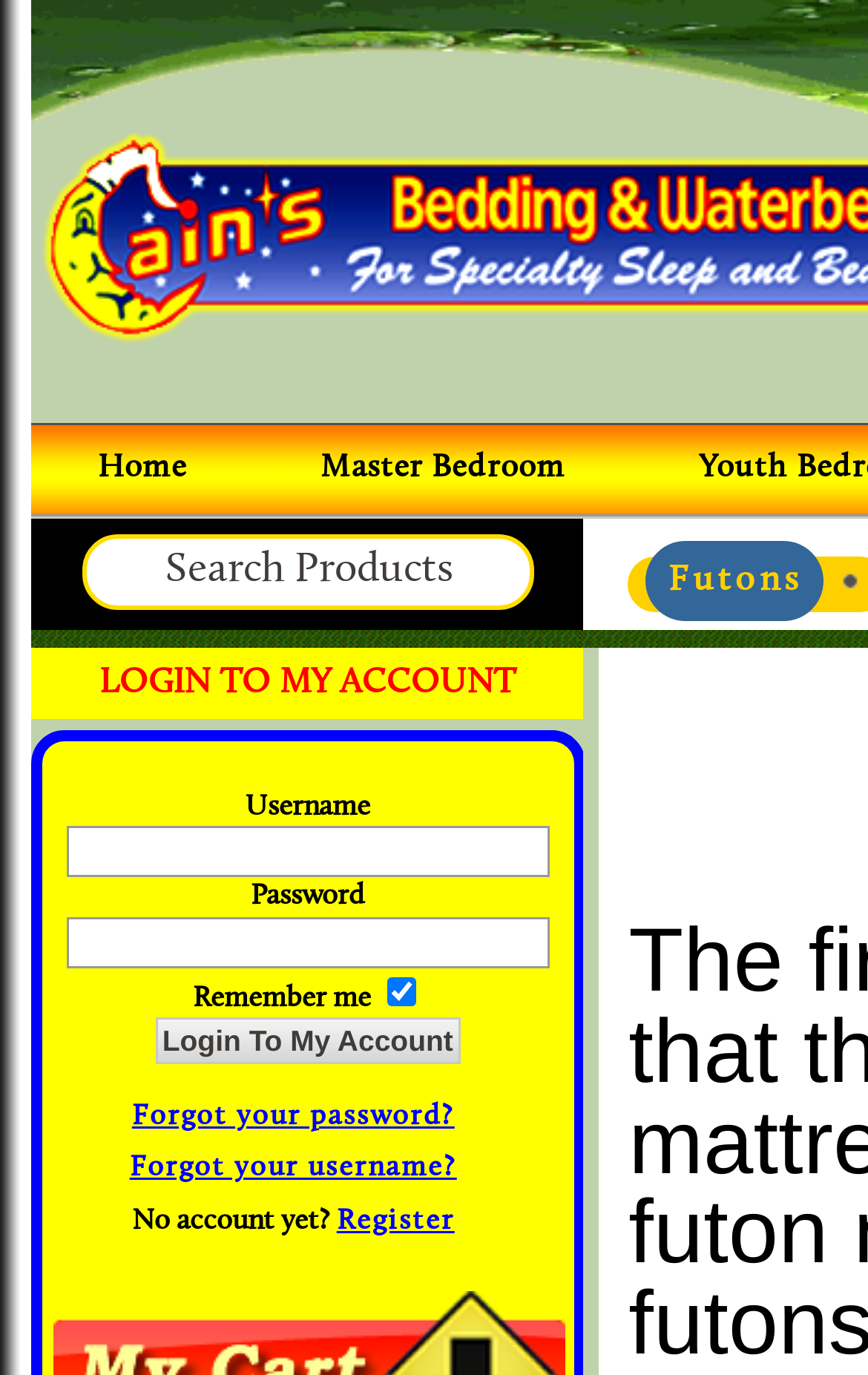Construct a comprehensive description capturing every detail on the webpage.

The webpage is about futons and mattresses, with a heading "CAINS BEDDING AND WATERBEDS" at the top left corner. Below the heading, there are navigation links "Home" and "Master Bedroom" on the left side, and a search box with a label "Search Products" on the right side. 

On the top right corner, there is a link "Futons". 

In the middle of the page, there is a login section with labels "Username" and "Password", accompanied by corresponding text boxes. Below the password text box, there is a checkbox "Remember me" and a button "Login To My Account". 

Under the login section, there are links "Forgot your password?" and "Forgot your username?" on the left side, and a text "No account yet?" with a "Register" link on the right side. 

The webpage also has a brief introduction to futons, mentioning that they come in various standard mattress sizes, including single, full, queen, and more.